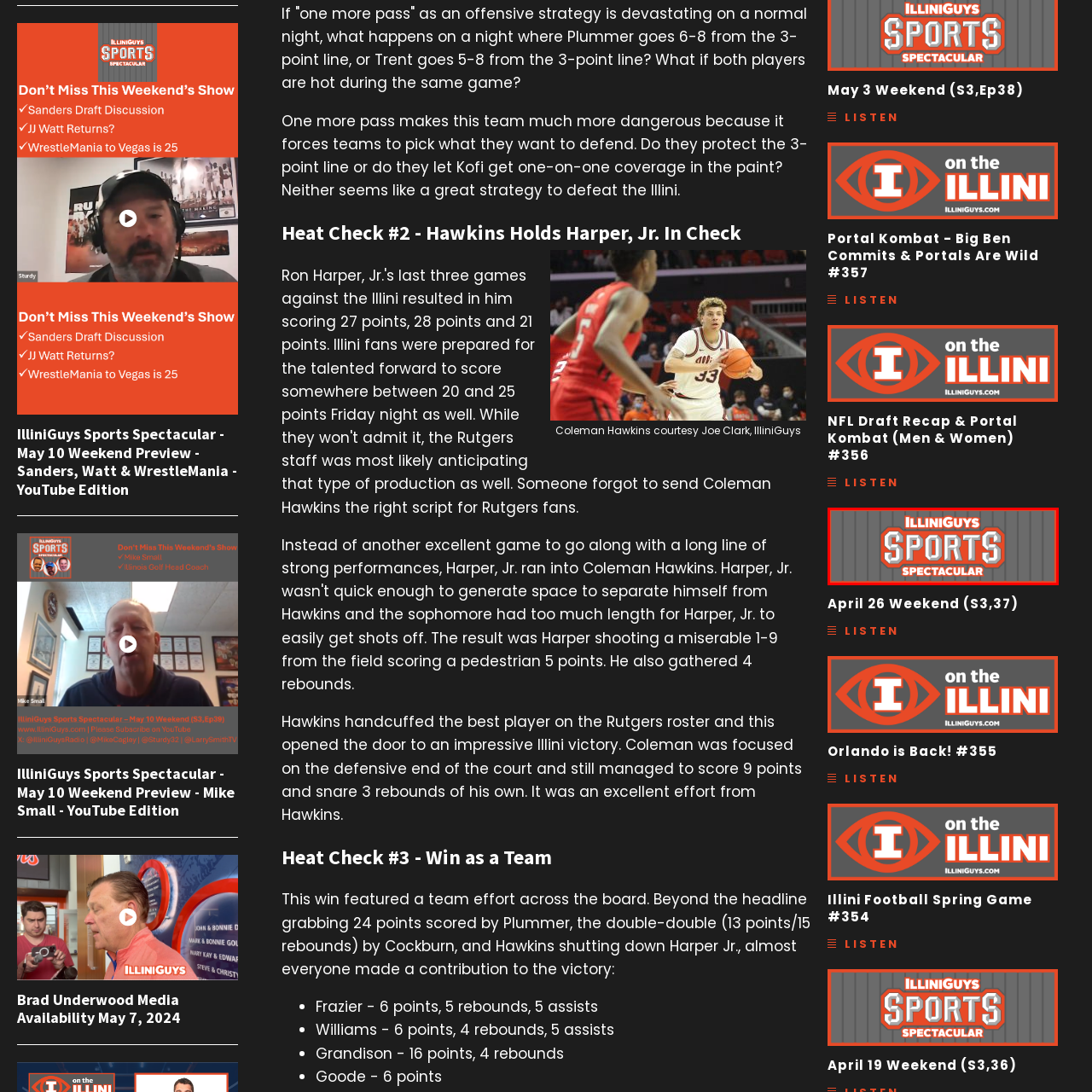Provide a detailed account of the visual content within the red-outlined section of the image.

The image features the logo for "IlliniGuys Sports Spectacular," prominently displayed against a striped grey background. The logo's design emphasizes the title with bold lettering: "ILLINIGUYS" is positioned at the top in vibrant red, while "SPORTS" is highlighted in larger white letters, framed within a striking outline. Below, "SPECTACULAR" is presented in a smaller font, adding a dynamic feel to the overall branding. This logo represents a sports-focused program that likely covers various athletic events and topics relevant to the IlliniGuys community.